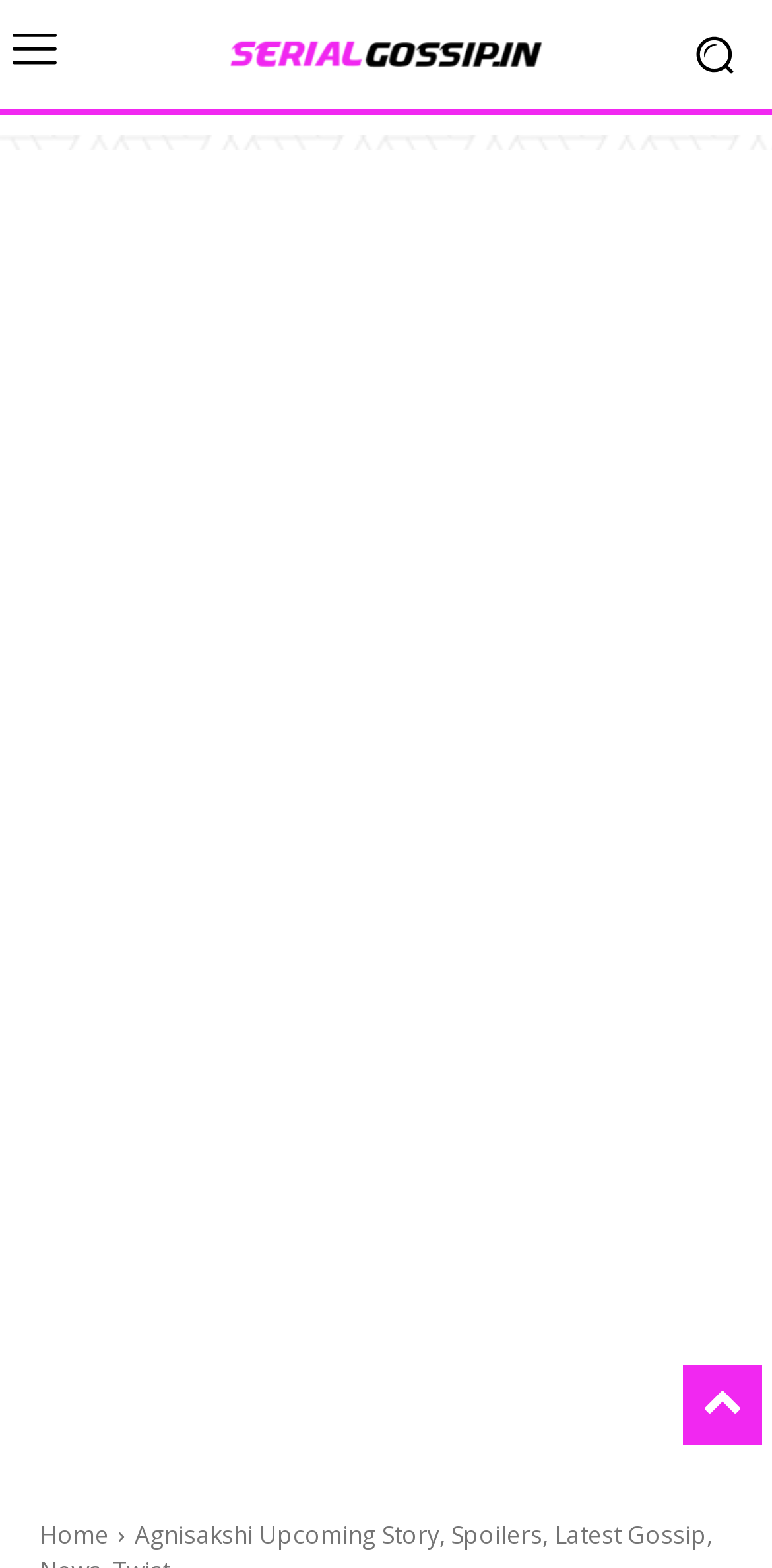Give a one-word or phrase response to the following question: What is the name of the website?

SerialGossip